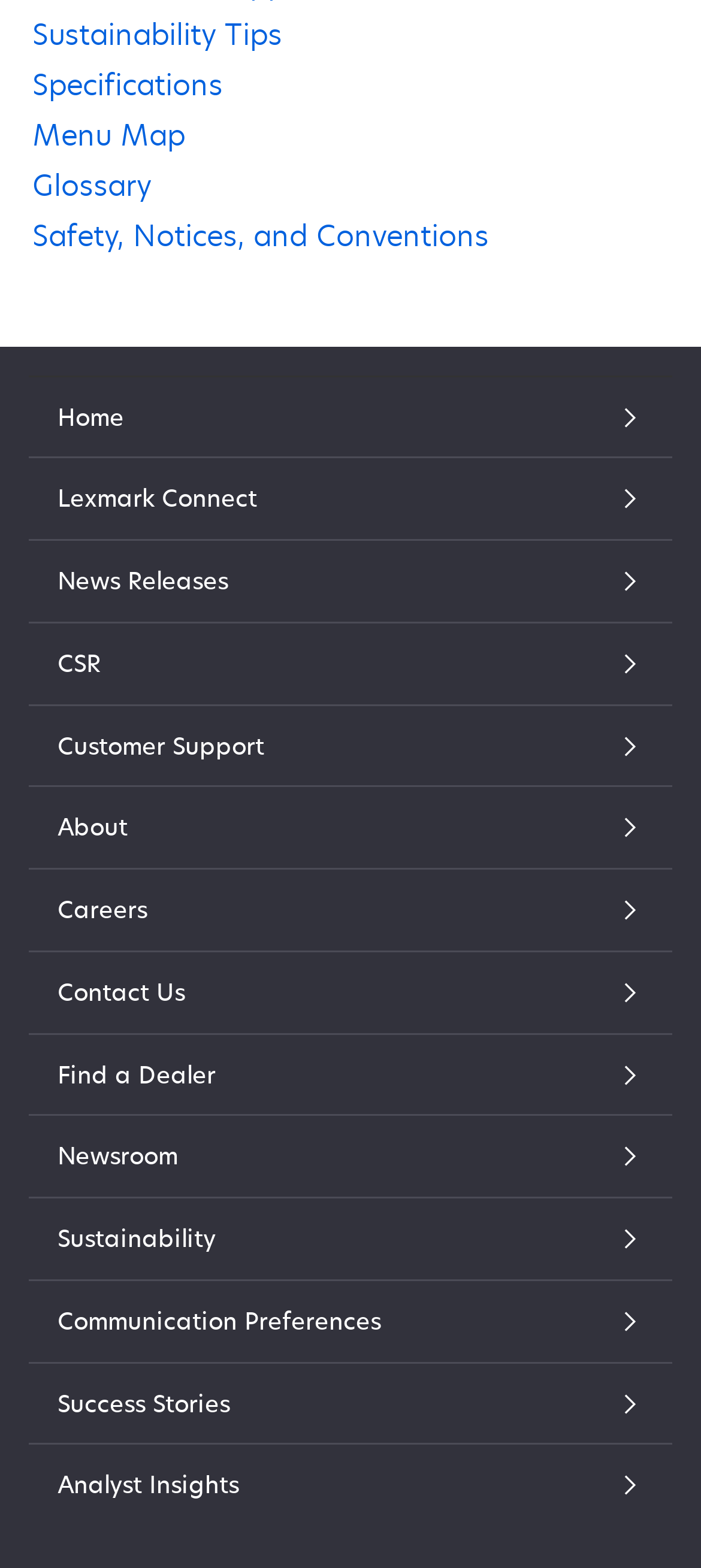Please determine the bounding box coordinates of the section I need to click to accomplish this instruction: "View Sustainability Tips".

[0.046, 0.005, 0.954, 0.037]